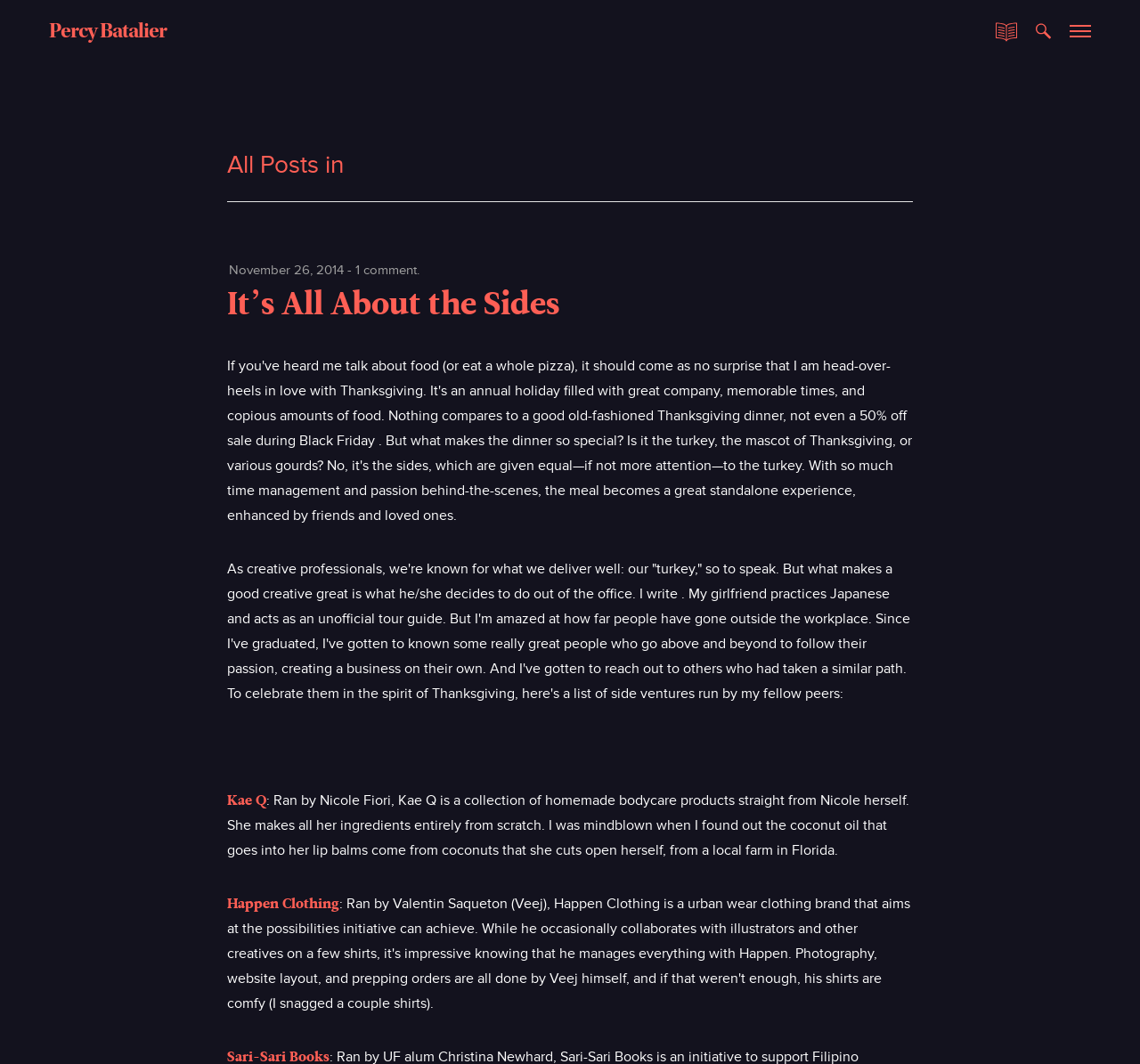How many links are in the navigation menu?
From the screenshot, supply a one-word or short-phrase answer.

4